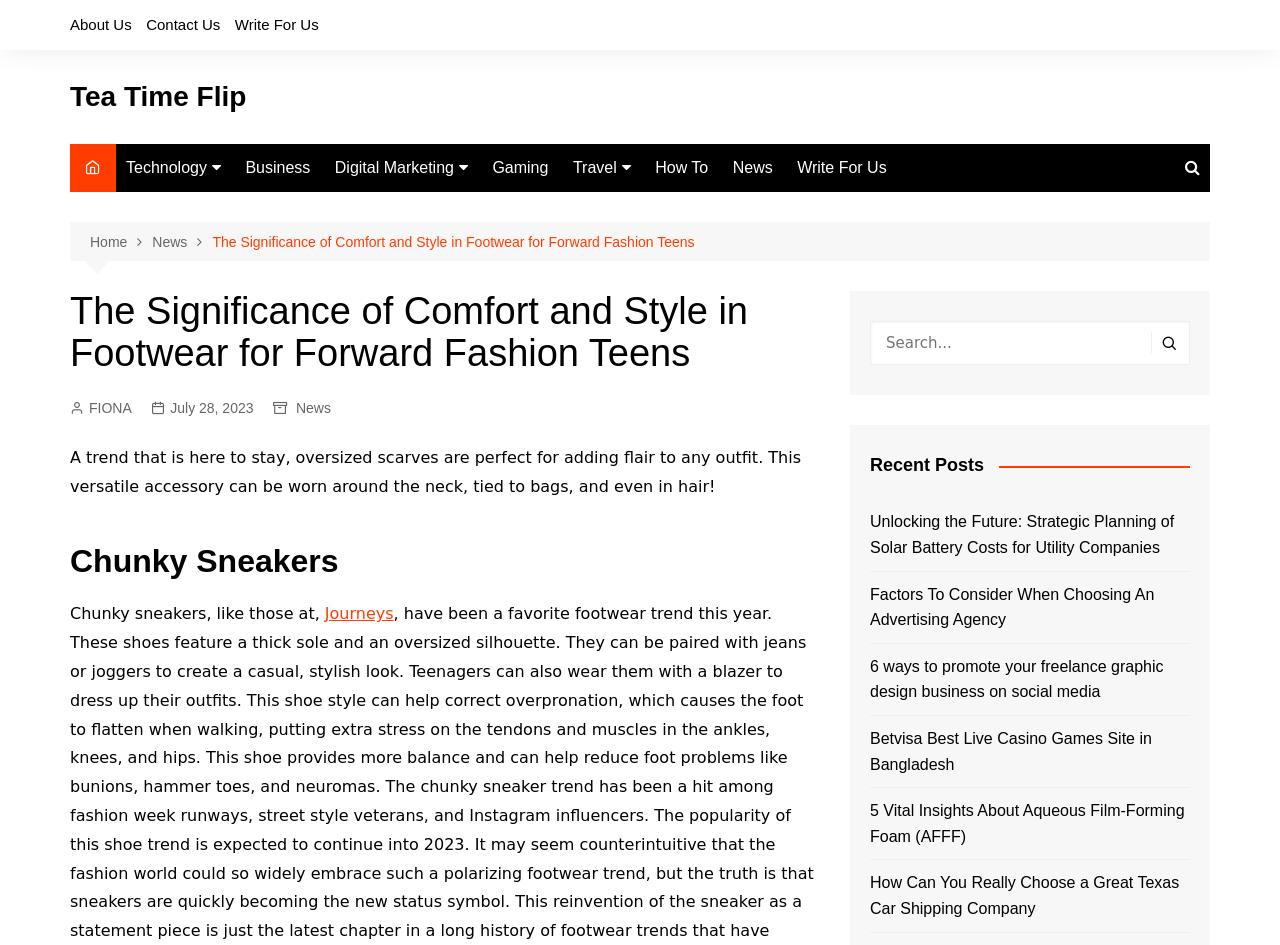Determine the bounding box coordinates of the target area to click to execute the following instruction: "Click on the 'About Us' link."

[0.055, 0.011, 0.103, 0.042]